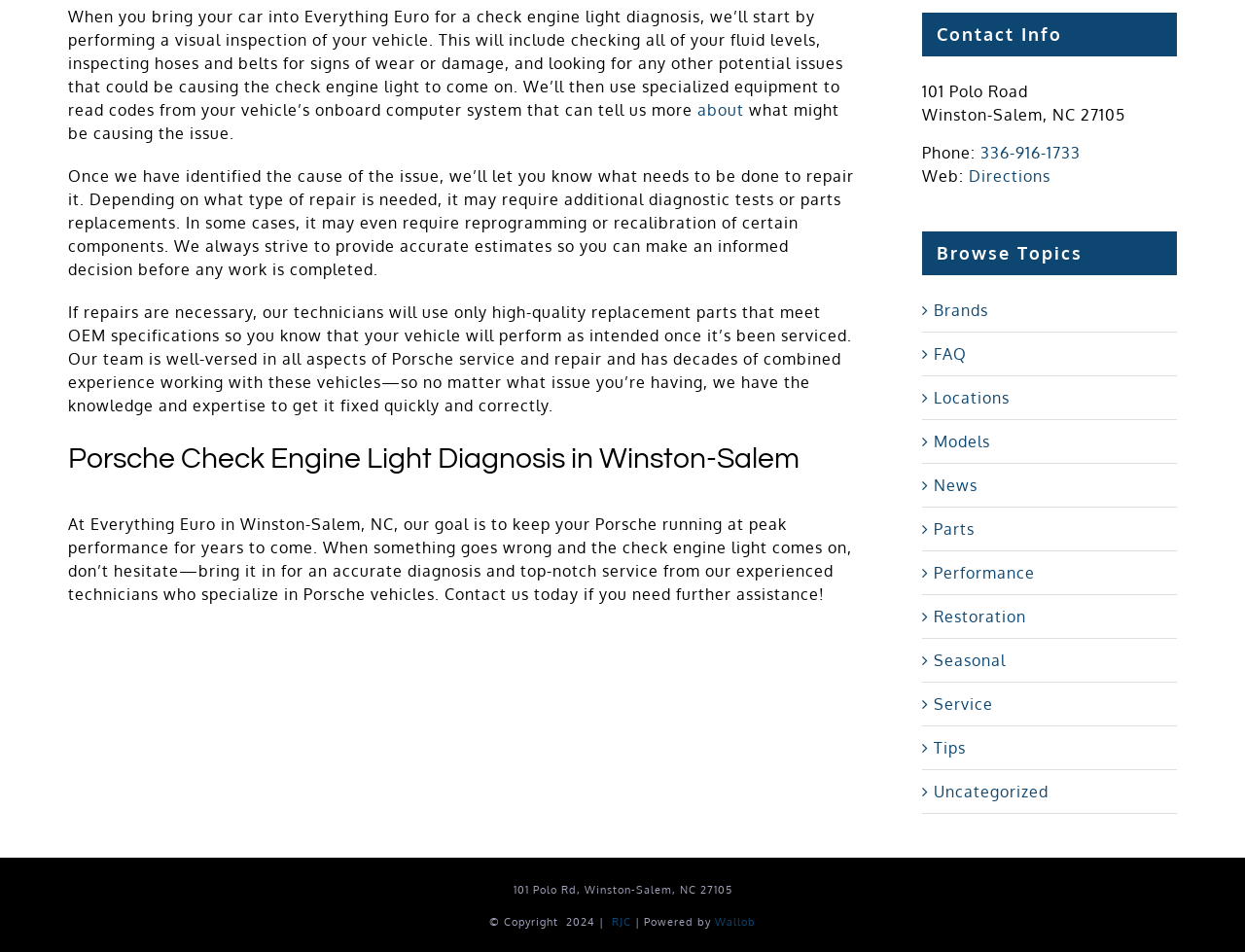Answer the question in one word or a short phrase:
What is the goal of Everything Euro for their customers' vehicles?

Peak performance